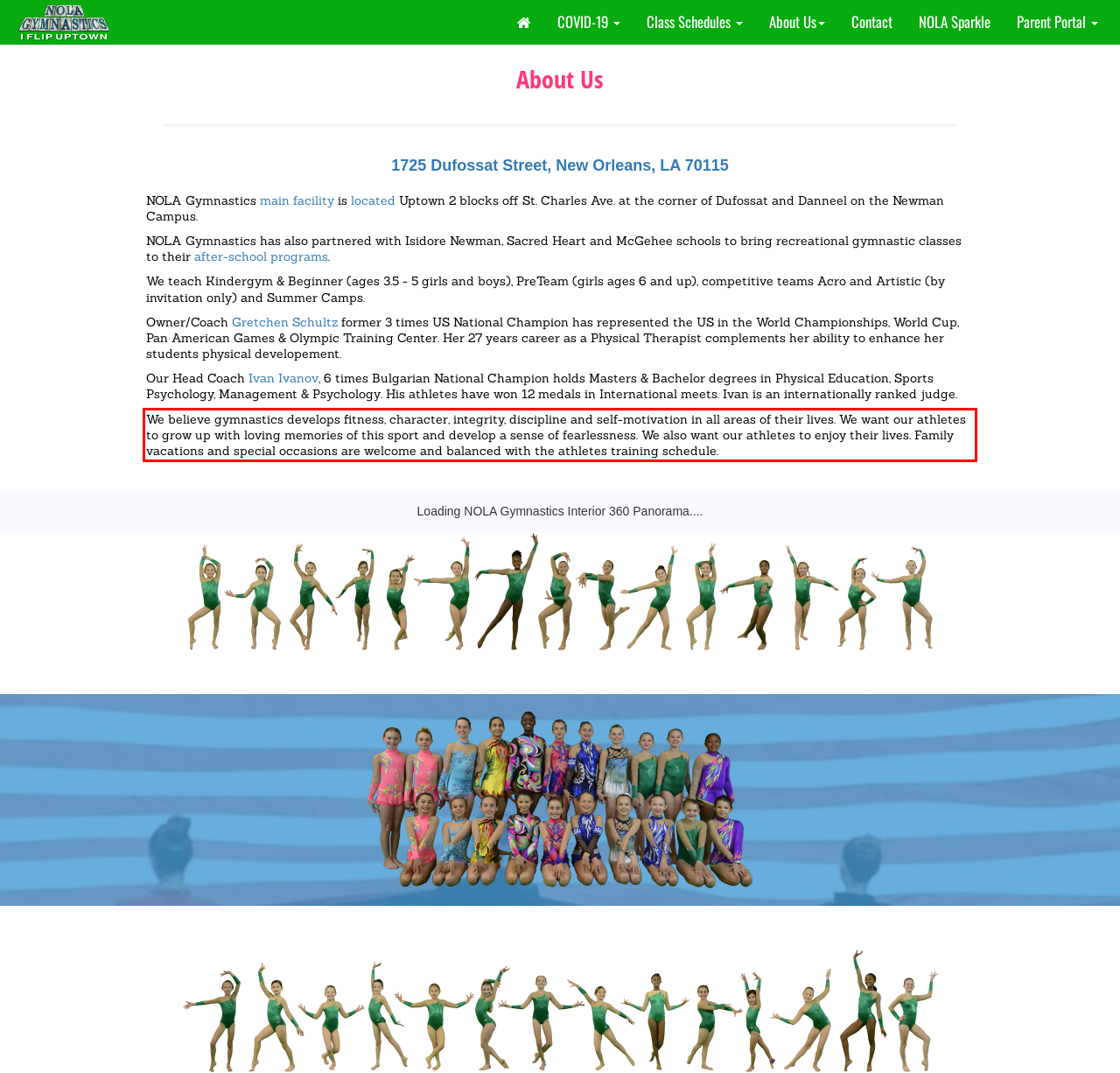From the provided screenshot, extract the text content that is enclosed within the red bounding box.

We believe gymnastics develops fitness, character, integrity, discipline and self-motivation in all areas of their lives. We want our athletes to grow up with loving memories of this sport and develop a sense of fearlessness. We also want our athletes to enjoy their lives. Family vacations and special occasions are welcome and balanced with the athletes training schedule.